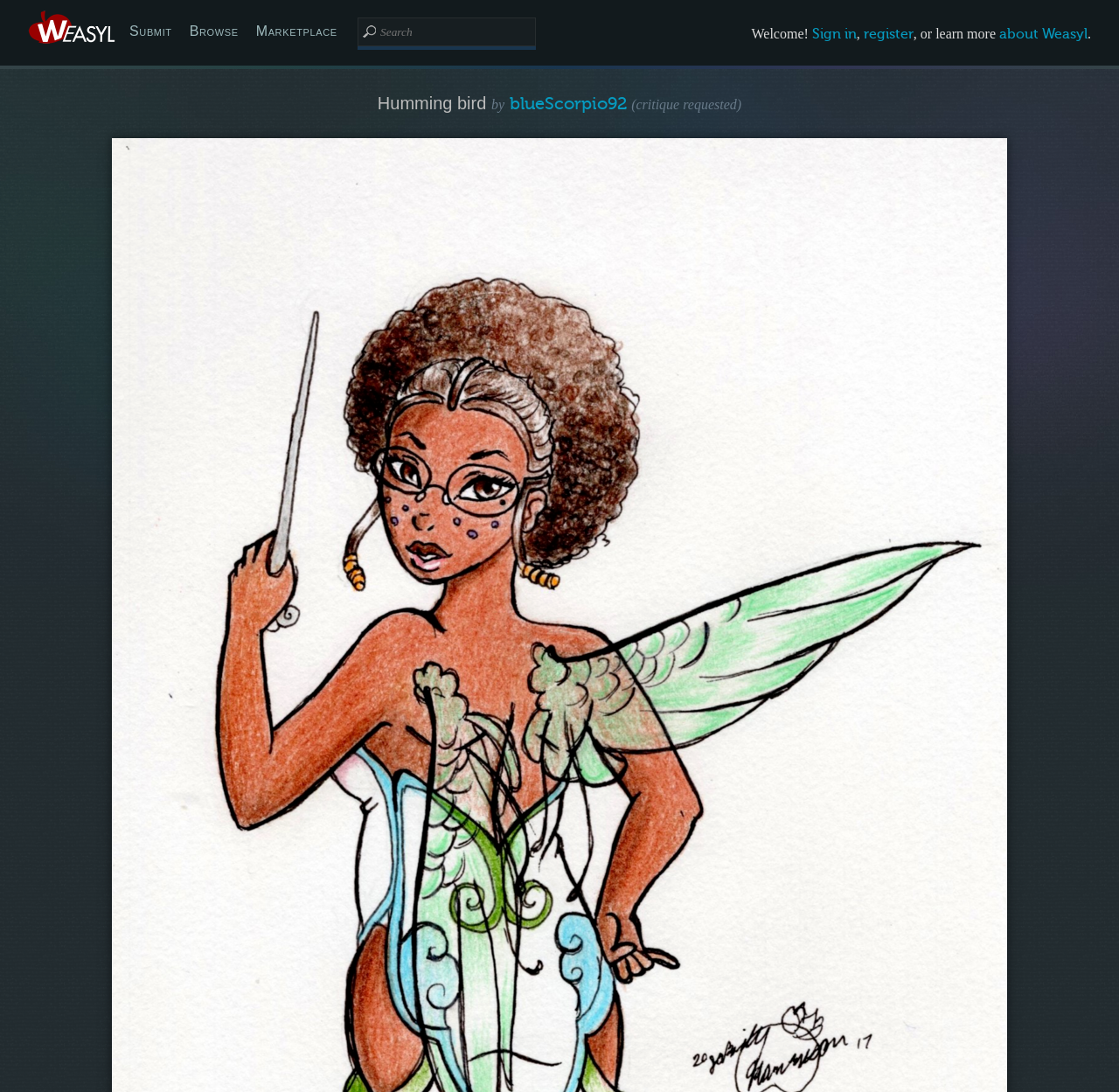Can you specify the bounding box coordinates of the area that needs to be clicked to fulfill the following instruction: "Sign in to the website"?

[0.726, 0.024, 0.765, 0.039]